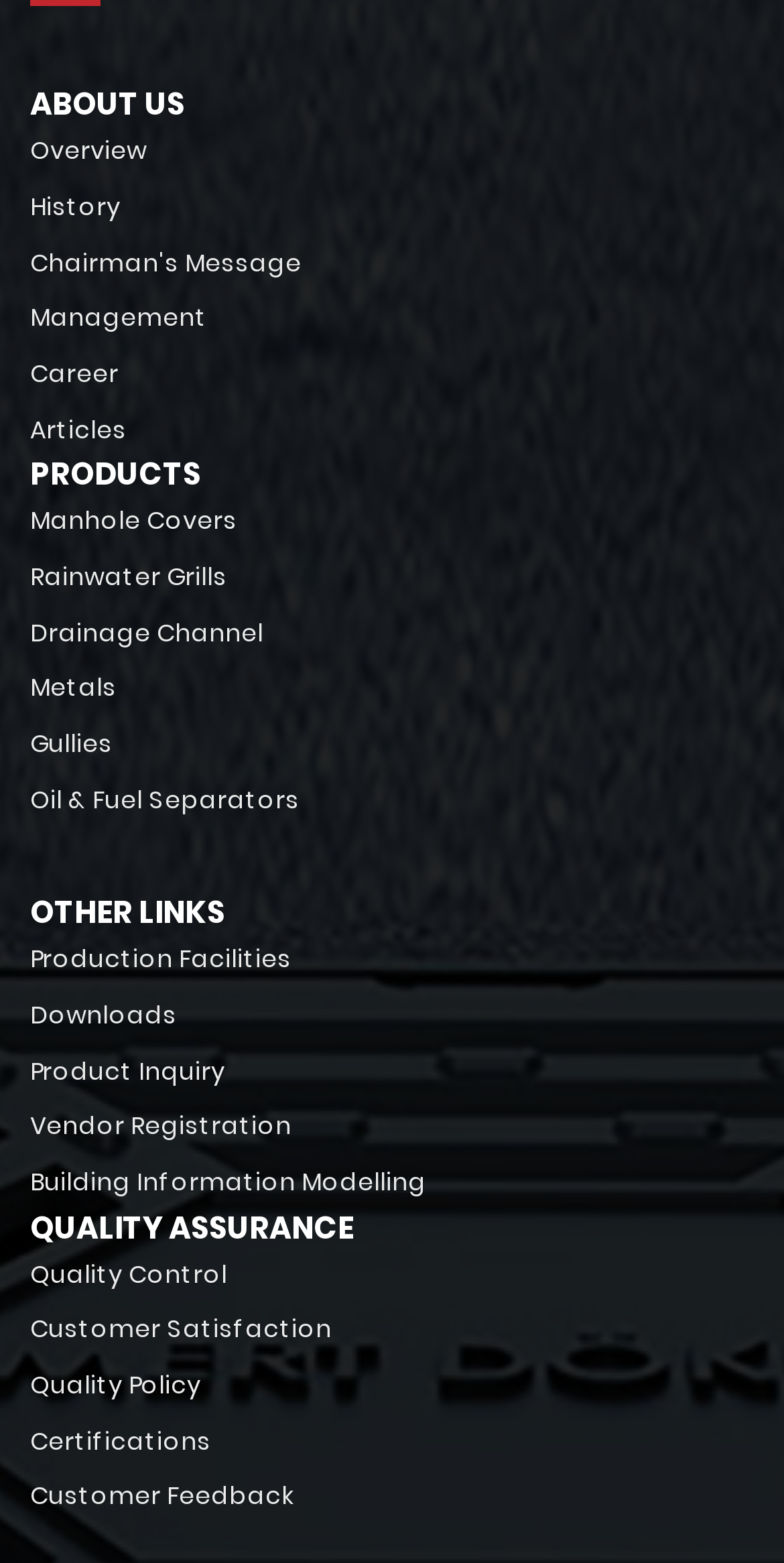Could you specify the bounding box coordinates for the clickable section to complete the following instruction: "View company overview"?

[0.038, 0.079, 0.187, 0.114]